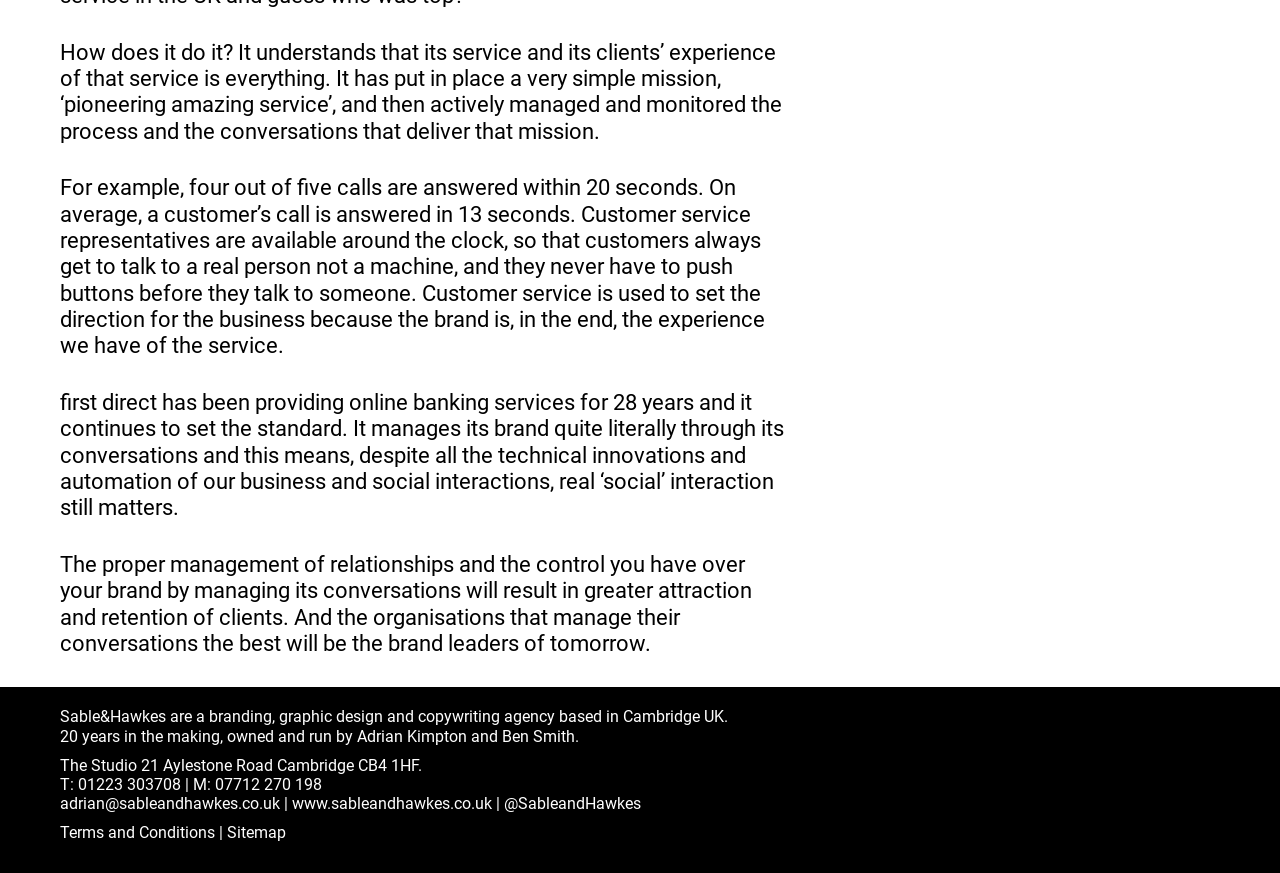Based on the element description "Sitemap", predict the bounding box coordinates of the UI element.

[0.177, 0.943, 0.223, 0.965]